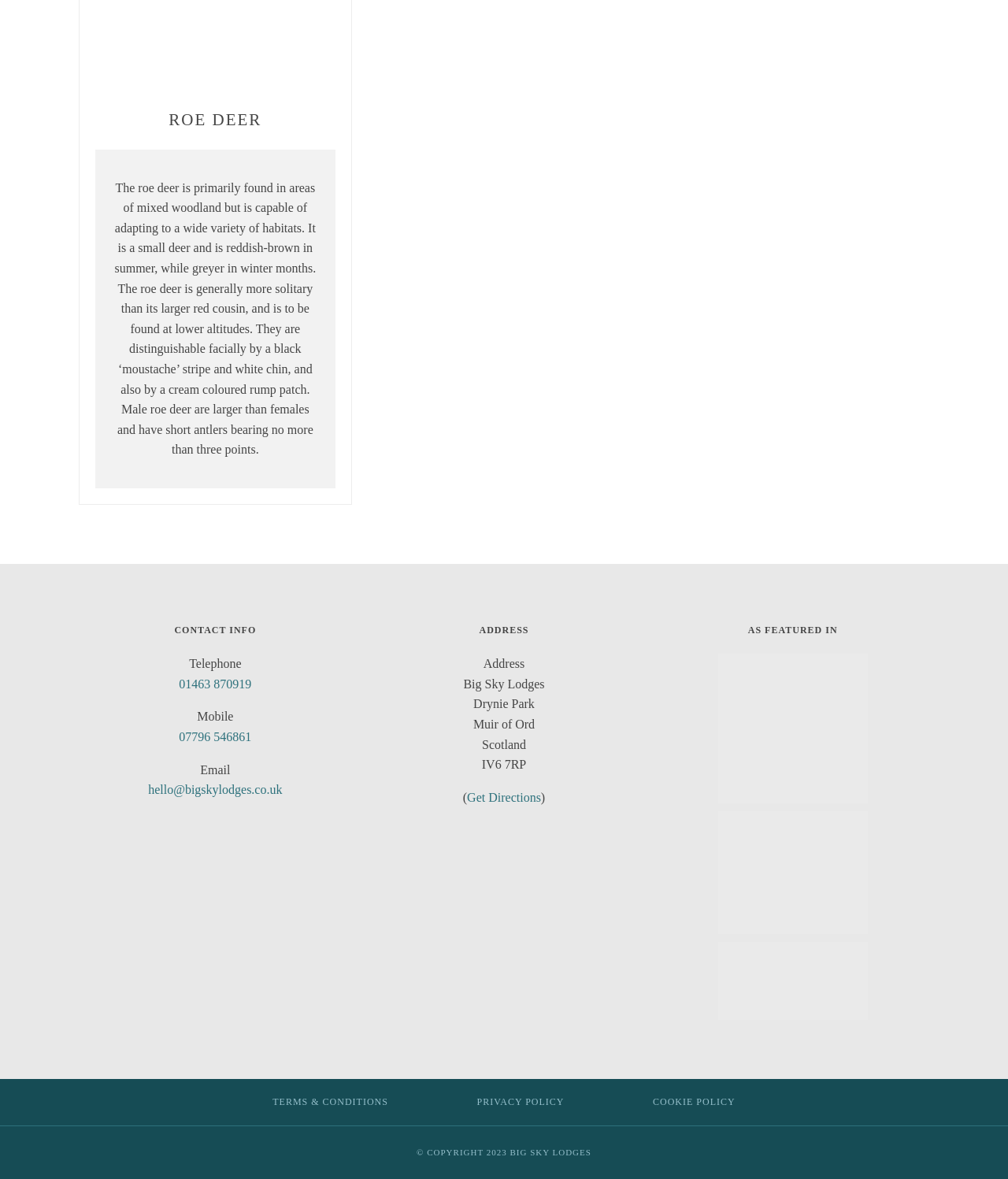Provide the bounding box coordinates of the UI element that matches the description: "hello@bigskylodges.co.uk".

[0.147, 0.664, 0.28, 0.675]